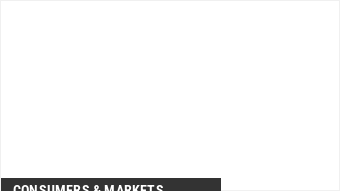Give a short answer to this question using one word or a phrase:
What is the context of the growing optimism in the beauty sector?

Consumer awareness and changing demands